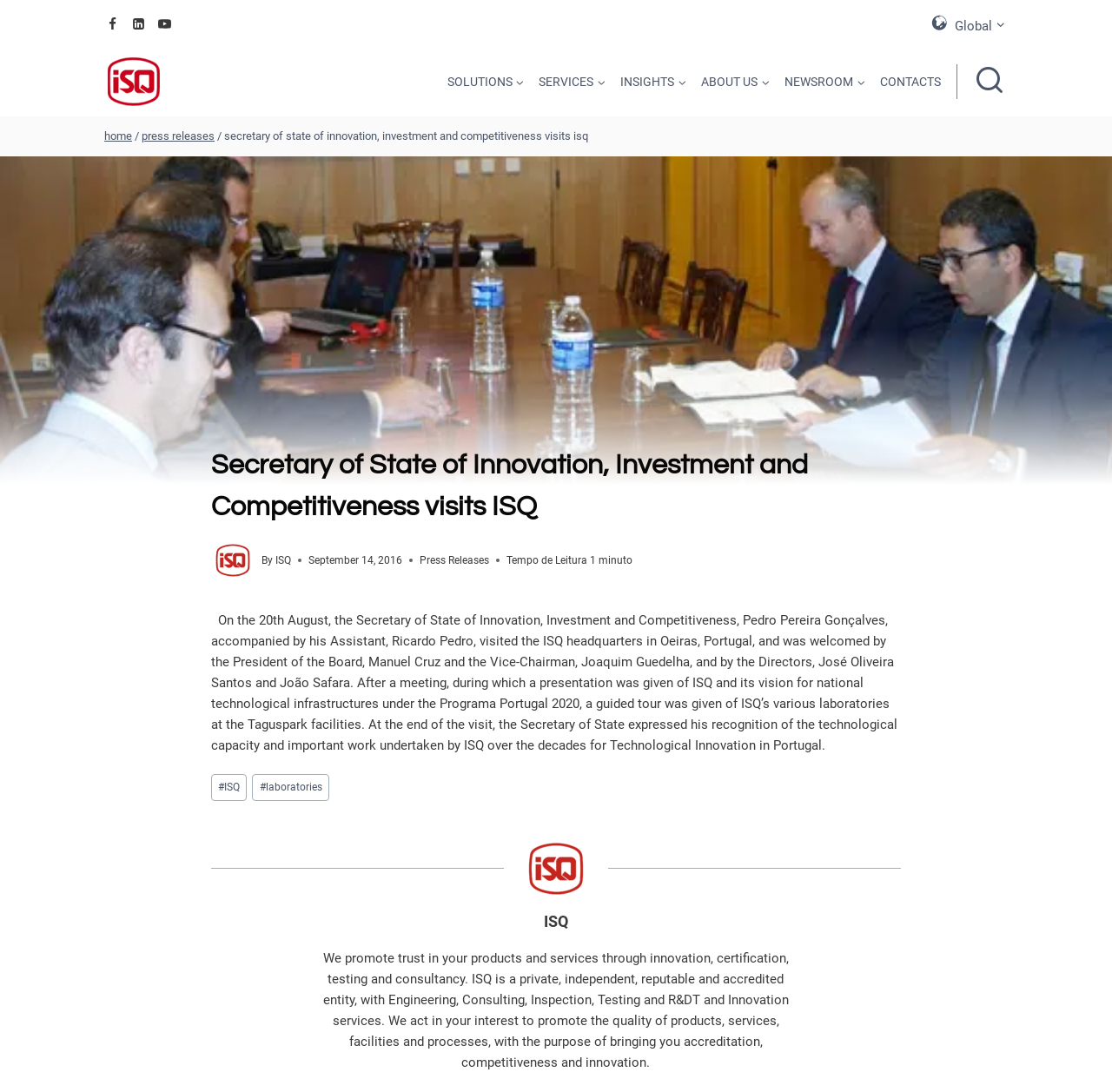What is the purpose of ISQ?
Answer the question with a thorough and detailed explanation.

The answer can be found at the bottom of the webpage, where it is stated that 'We promote trust in your products and services through innovation, certification, testing and consultancy...'.